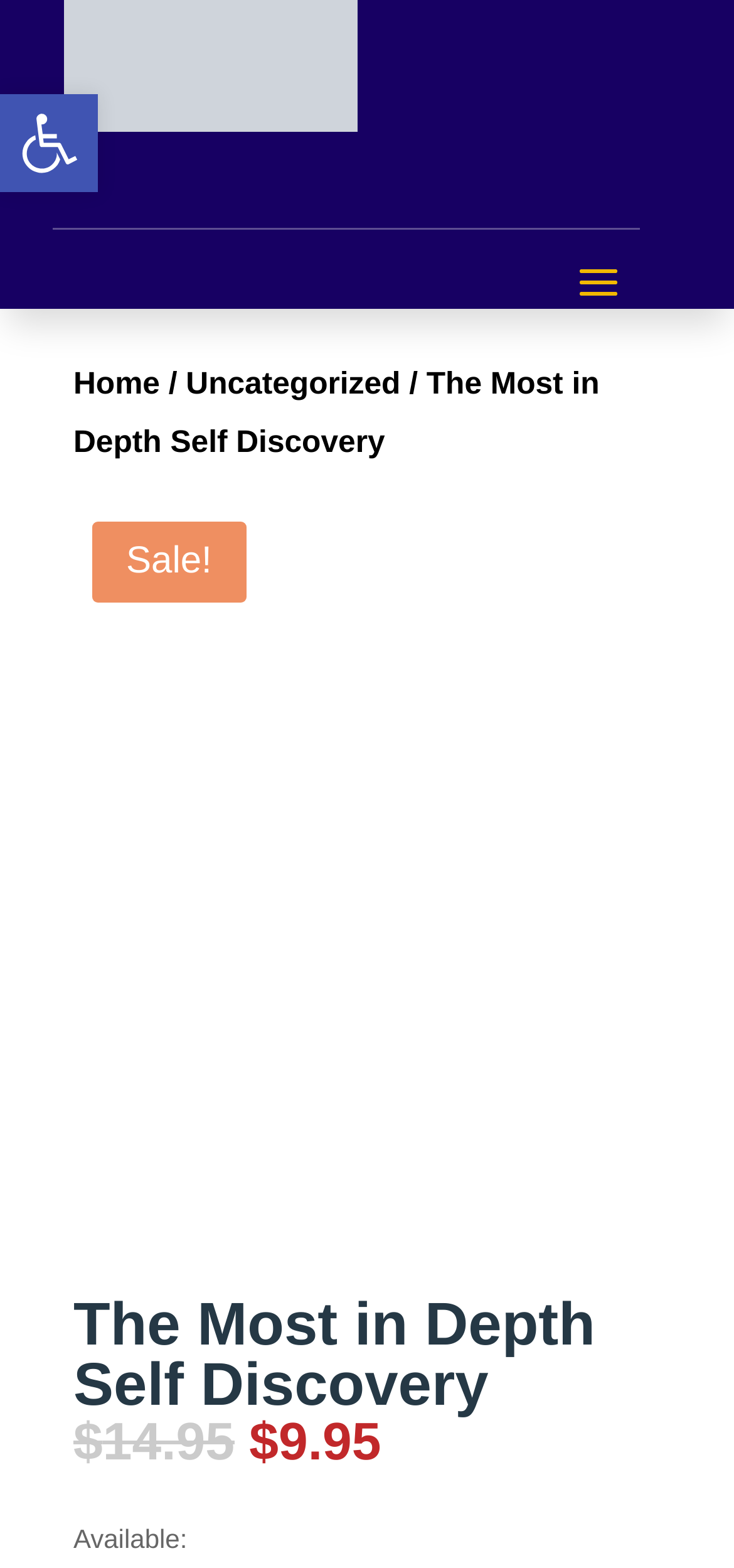Identify and provide the main heading of the webpage.

The Most in Depth Self Discovery